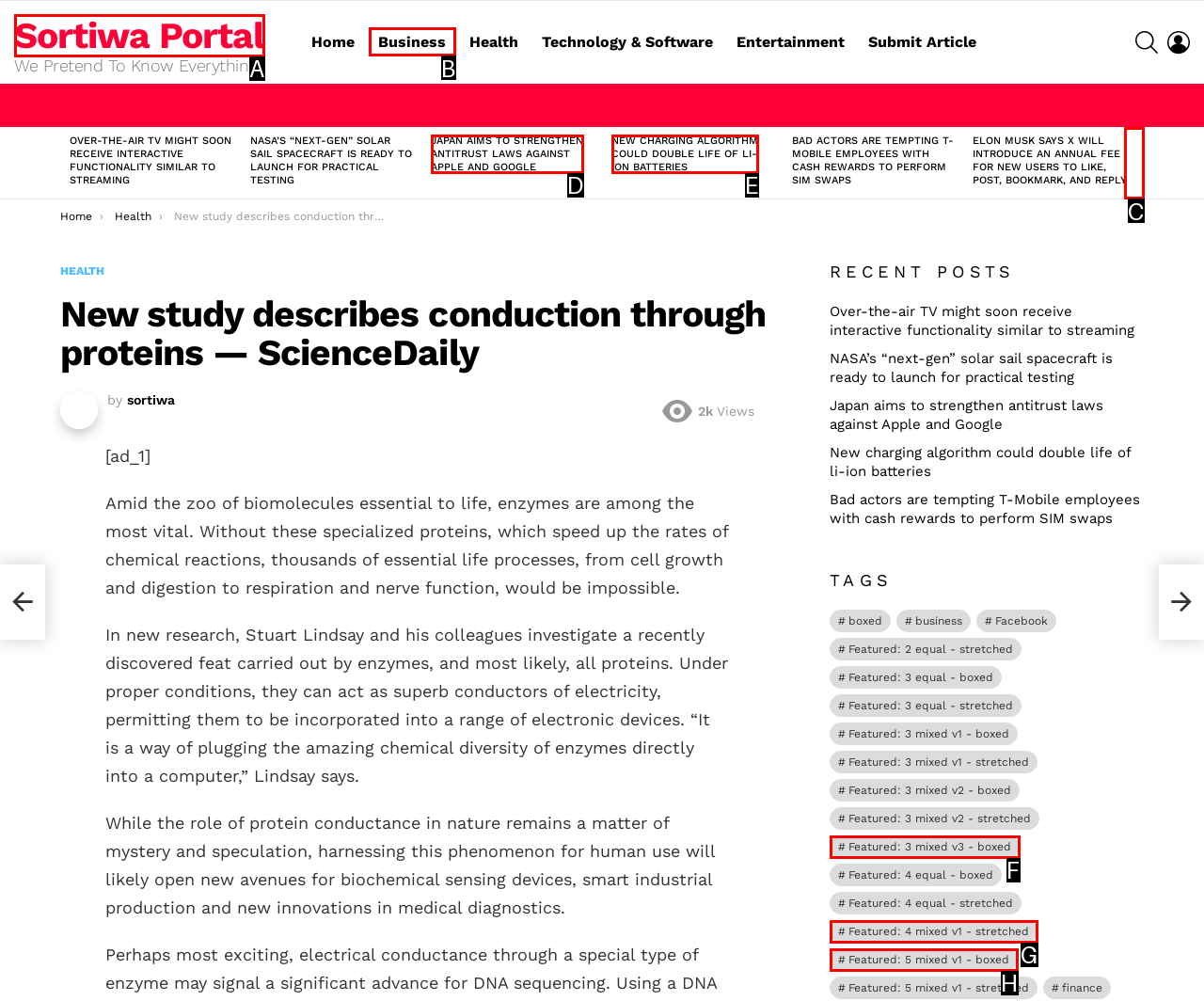Identify the correct UI element to click to achieve the task: Go to the next page.
Answer with the letter of the appropriate option from the choices given.

C